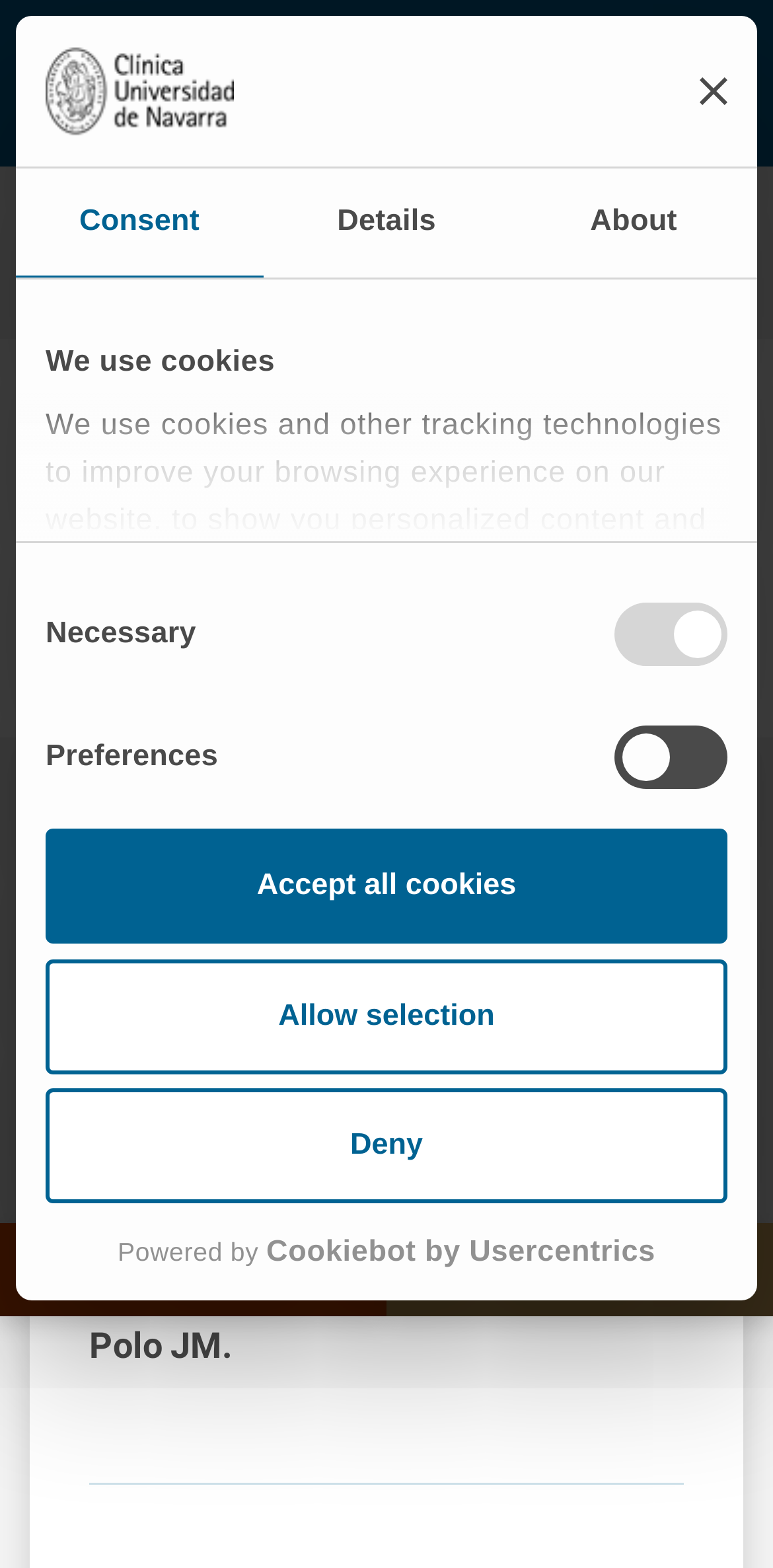Please determine the bounding box coordinates of the clickable area required to carry out the following instruction: "View research and trials". The coordinates must be four float numbers between 0 and 1, represented as [left, top, right, bottom].

[0.182, 0.138, 0.459, 0.158]